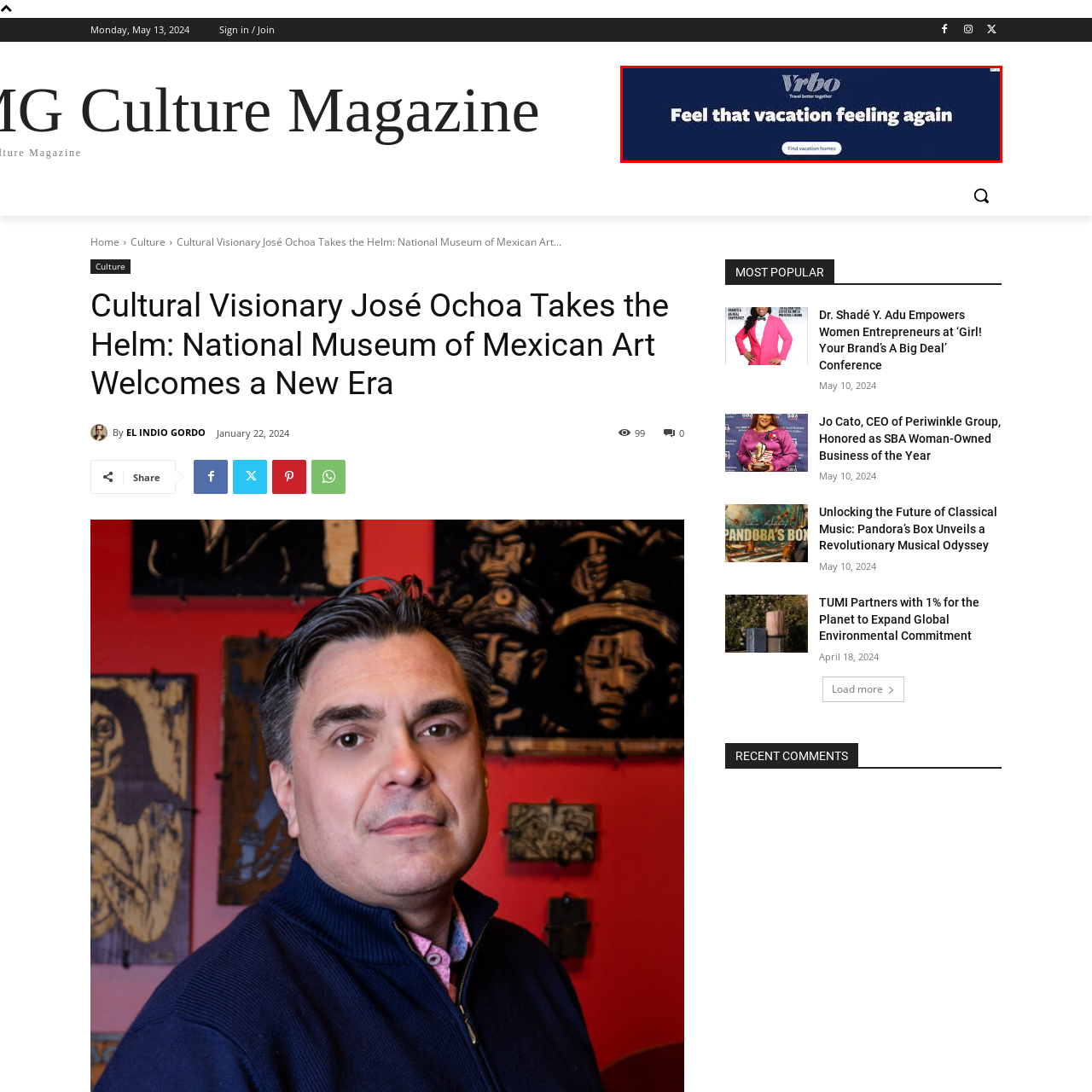What is the purpose of the blue button?
Please focus on the image surrounded by the red bounding box and provide a one-word or phrase answer based on the image.

To find vacation homes